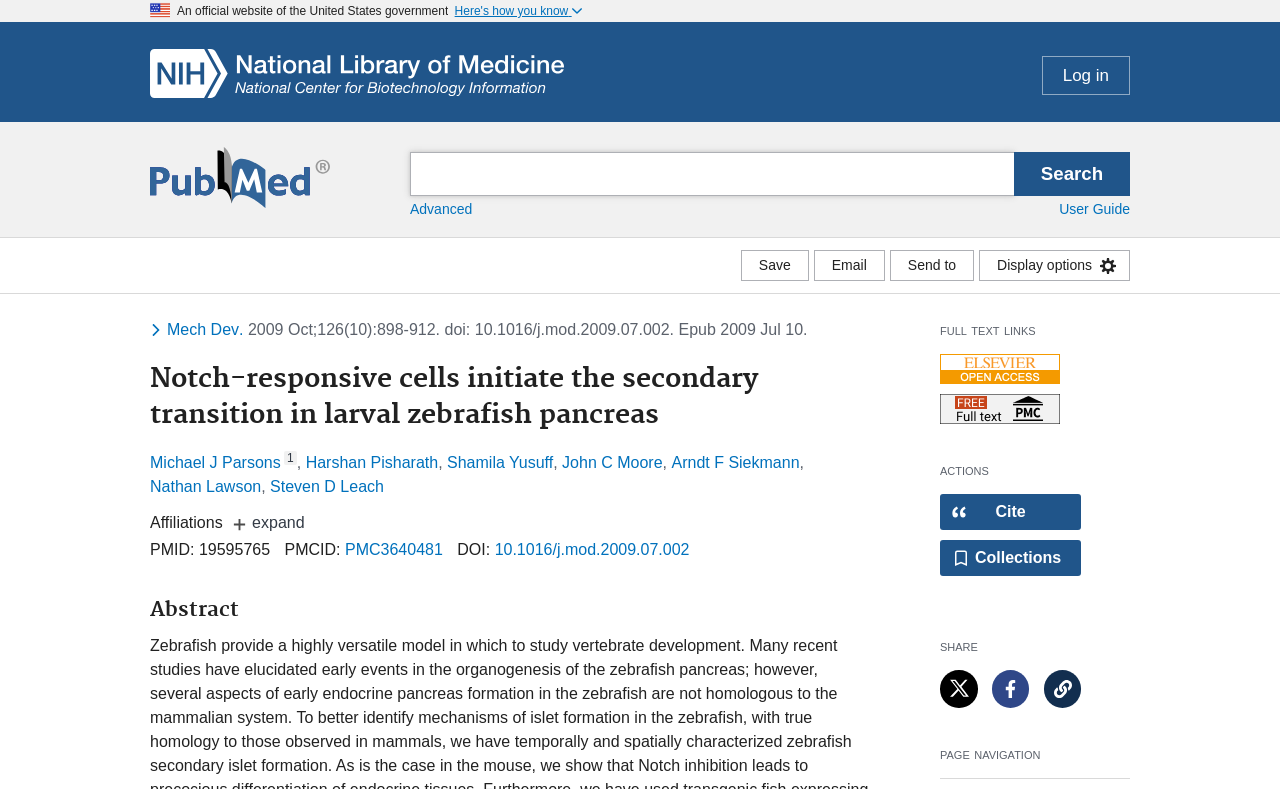What is the PubMed ID of this article?
Look at the image and answer the question using a single word or phrase.

19595765